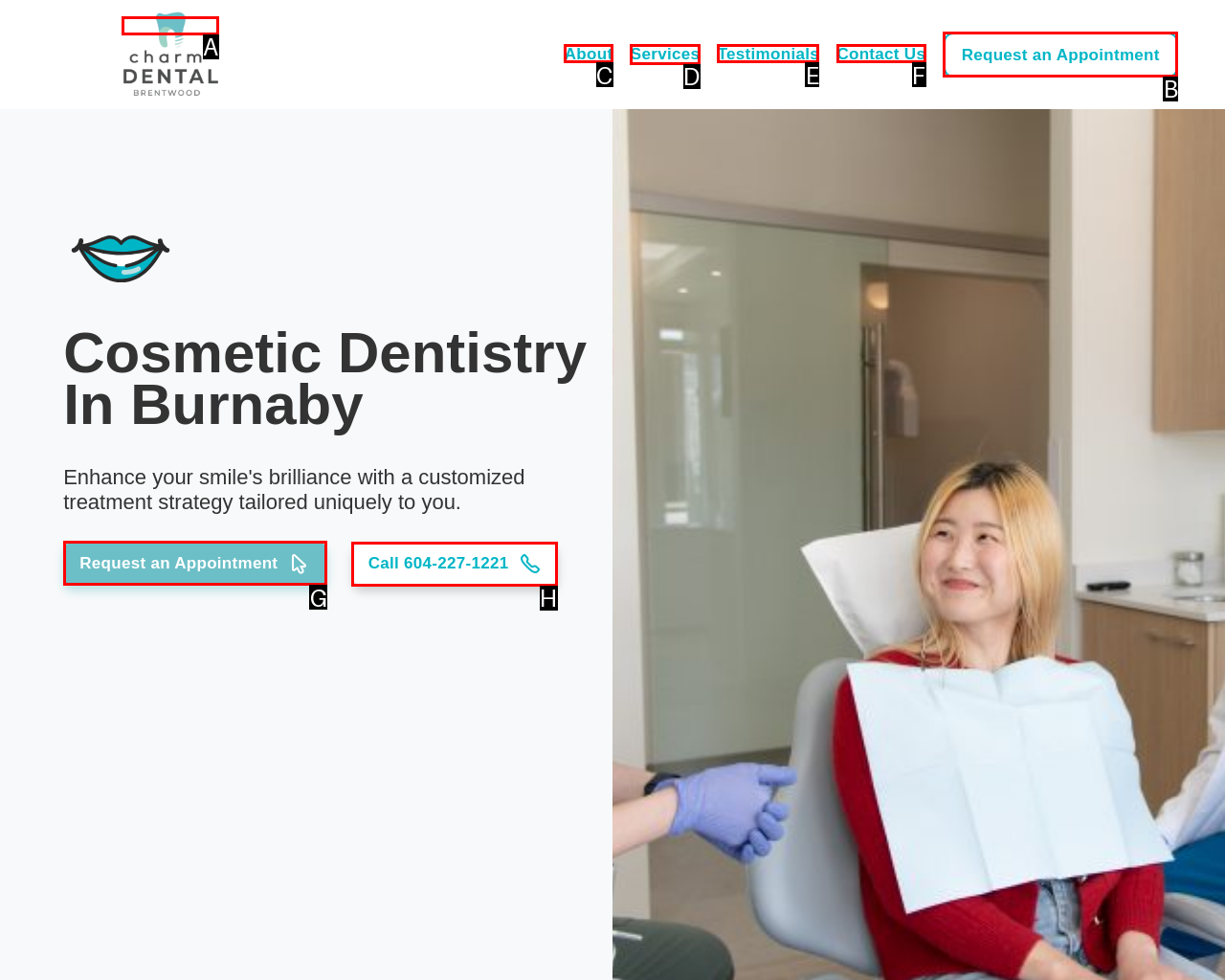Select the letter associated with the UI element you need to click to perform the following action: Call the dentist at 604-227-1221
Reply with the correct letter from the options provided.

H